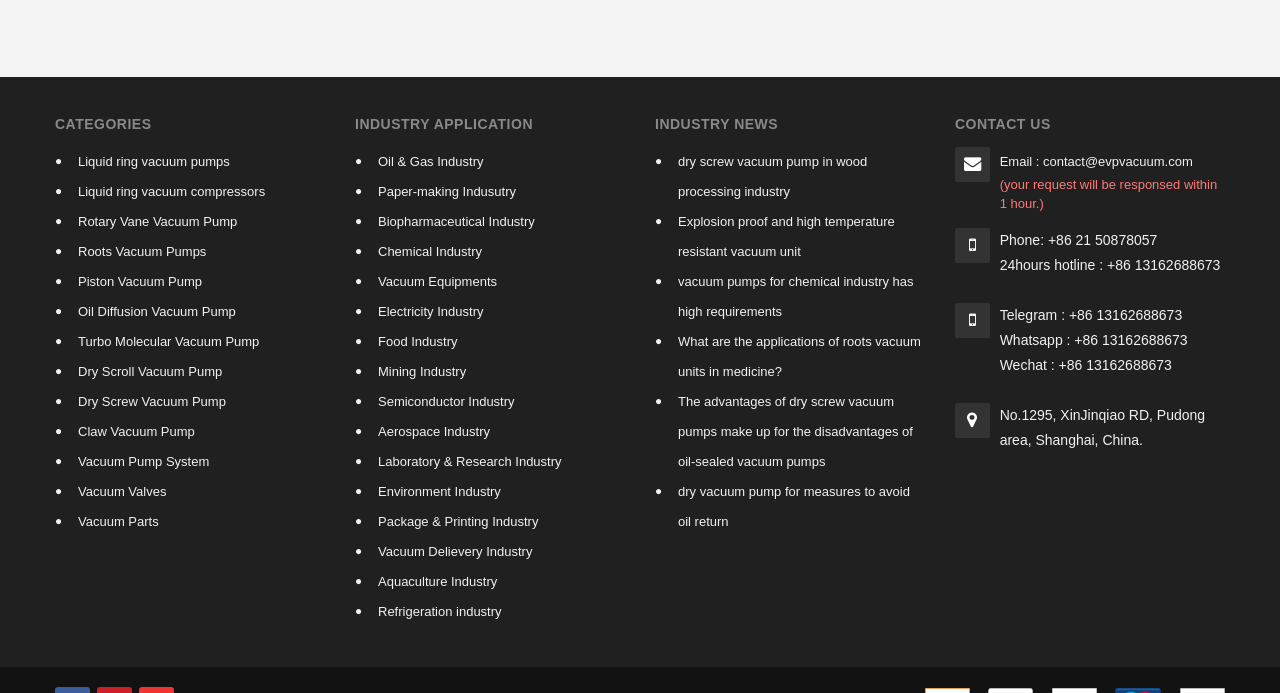How can I contact the company?
Kindly offer a comprehensive and detailed response to the question.

The webpage has a section titled 'CONTACT US' which provides contact information, including an email address, phone number, and messaging app IDs, such as Telegram, WhatsApp, and WeChat.